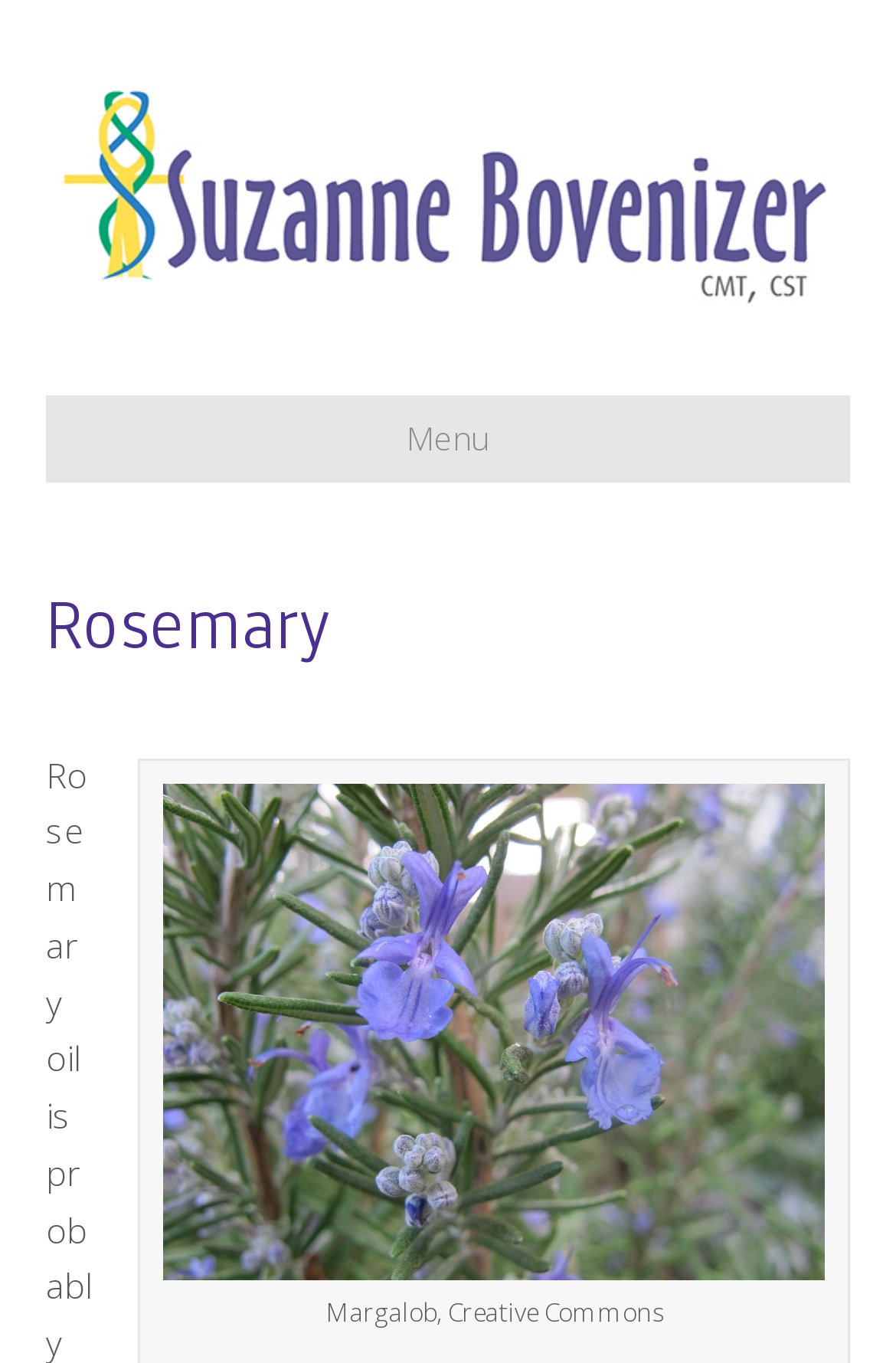What is the source of the image?
Refer to the image and provide a detailed answer to the question.

The source of the image can be found by looking at the static text element with the text 'Margalob, Creative Commons' which is located at the bottom of the page, indicating that the image is from Margalob.